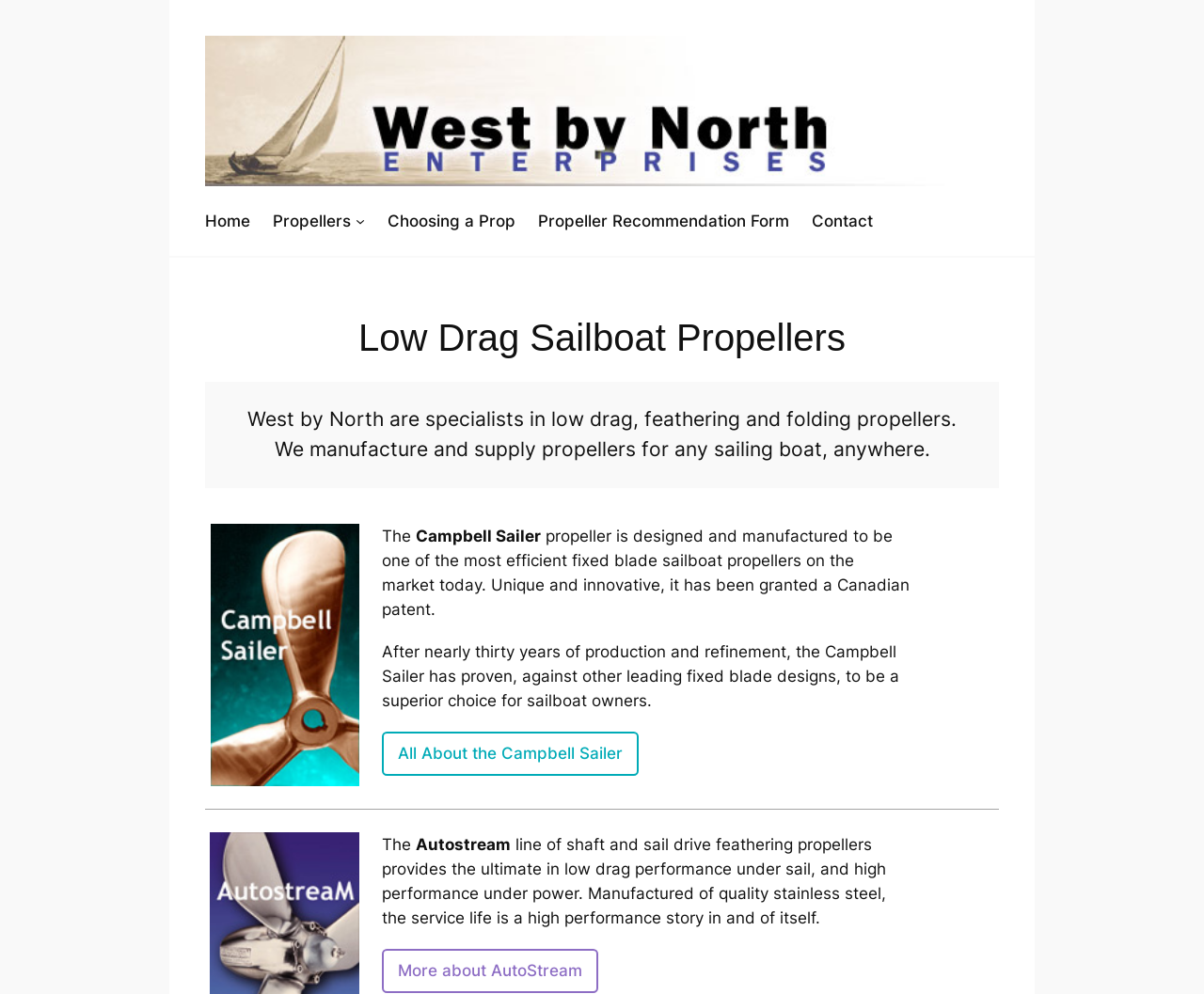Locate the bounding box coordinates of the element to click to perform the following action: 'Click on the West By North logo'. The coordinates should be given as four float values between 0 and 1, in the form of [left, top, right, bottom].

[0.171, 0.036, 0.793, 0.187]